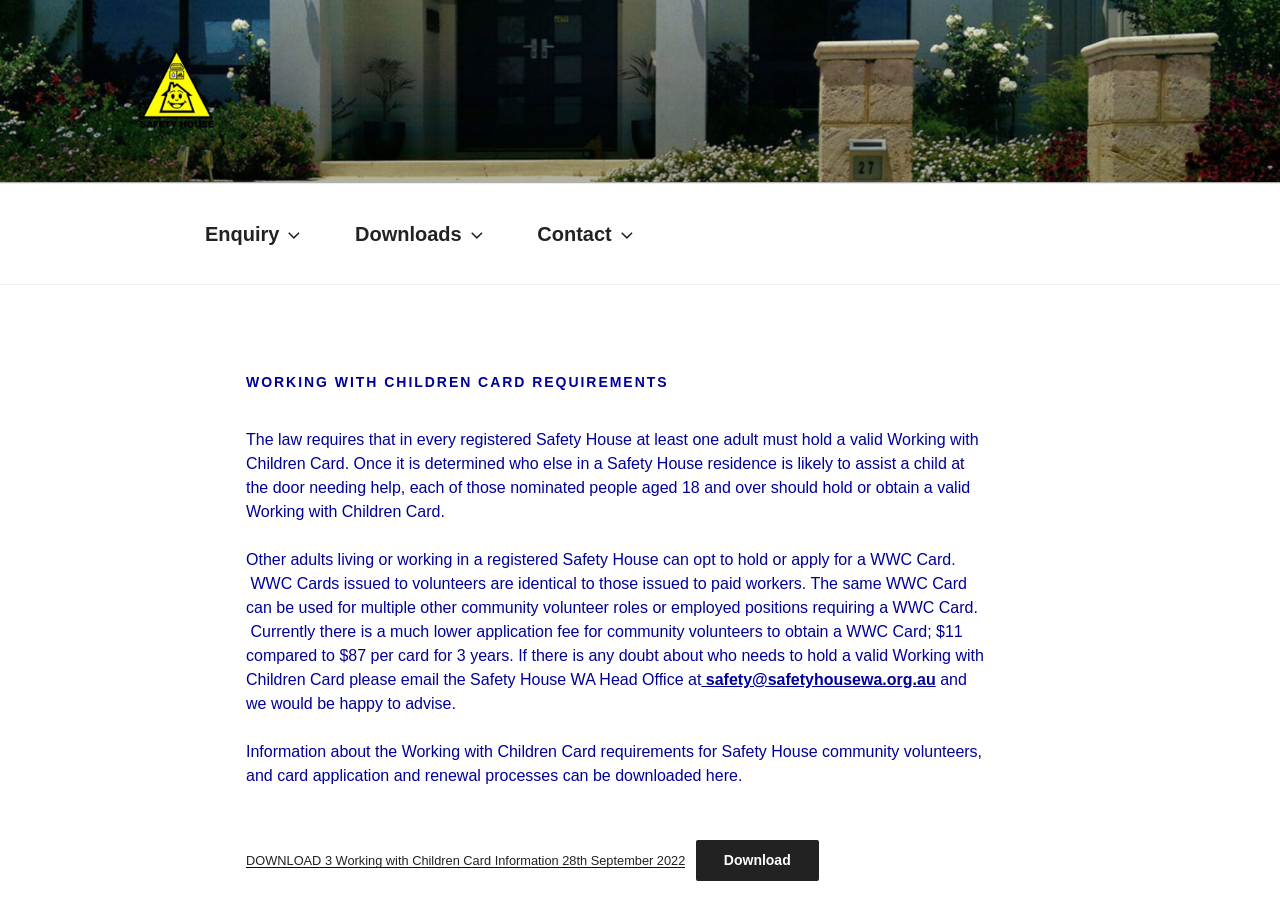Answer the question with a single word or phrase: 
What is the purpose of the Working with Children Card?

To assist a child at the door needing help